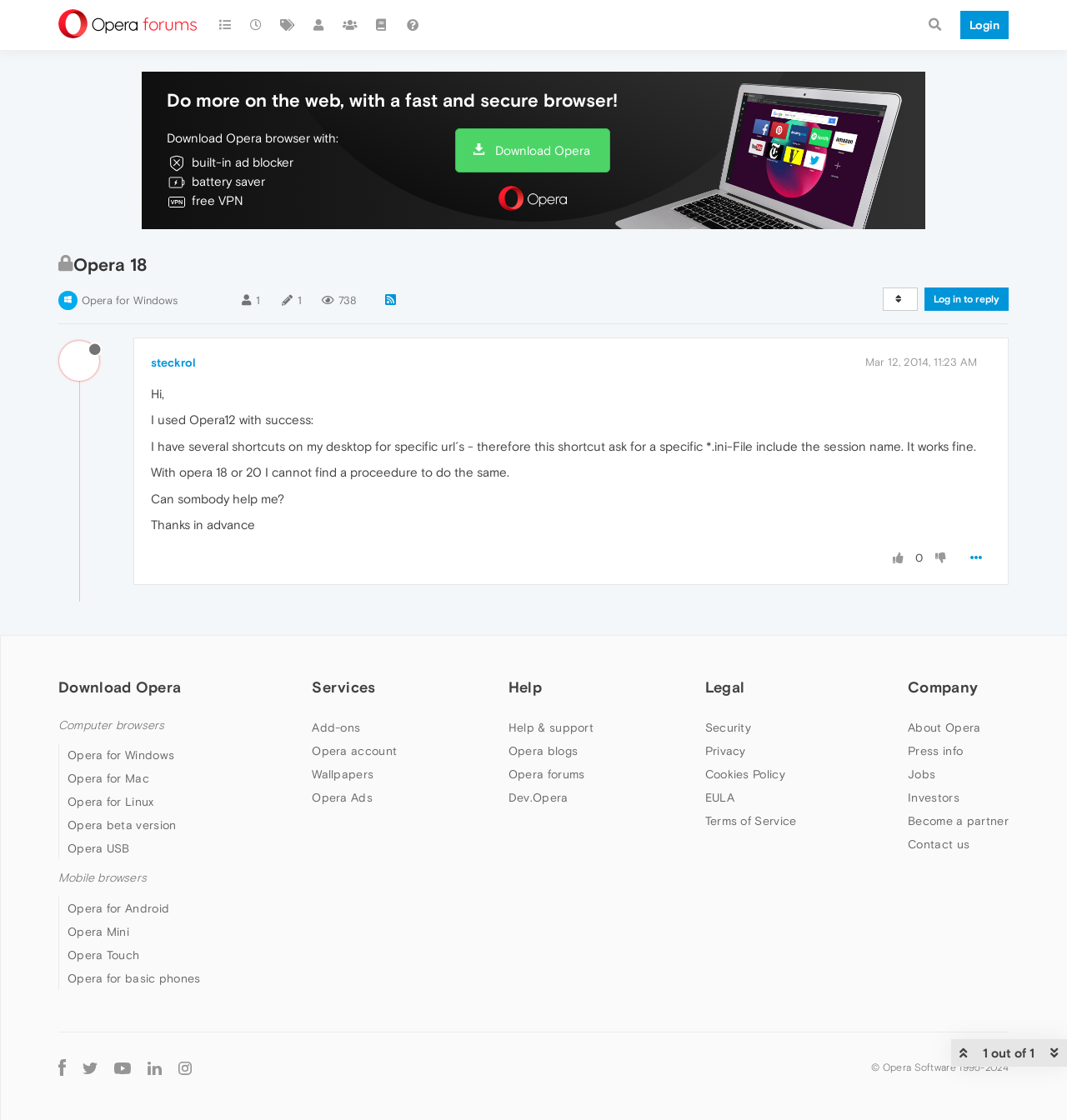Answer the question briefly using a single word or phrase: 
What is the name of the browser being discussed?

Opera